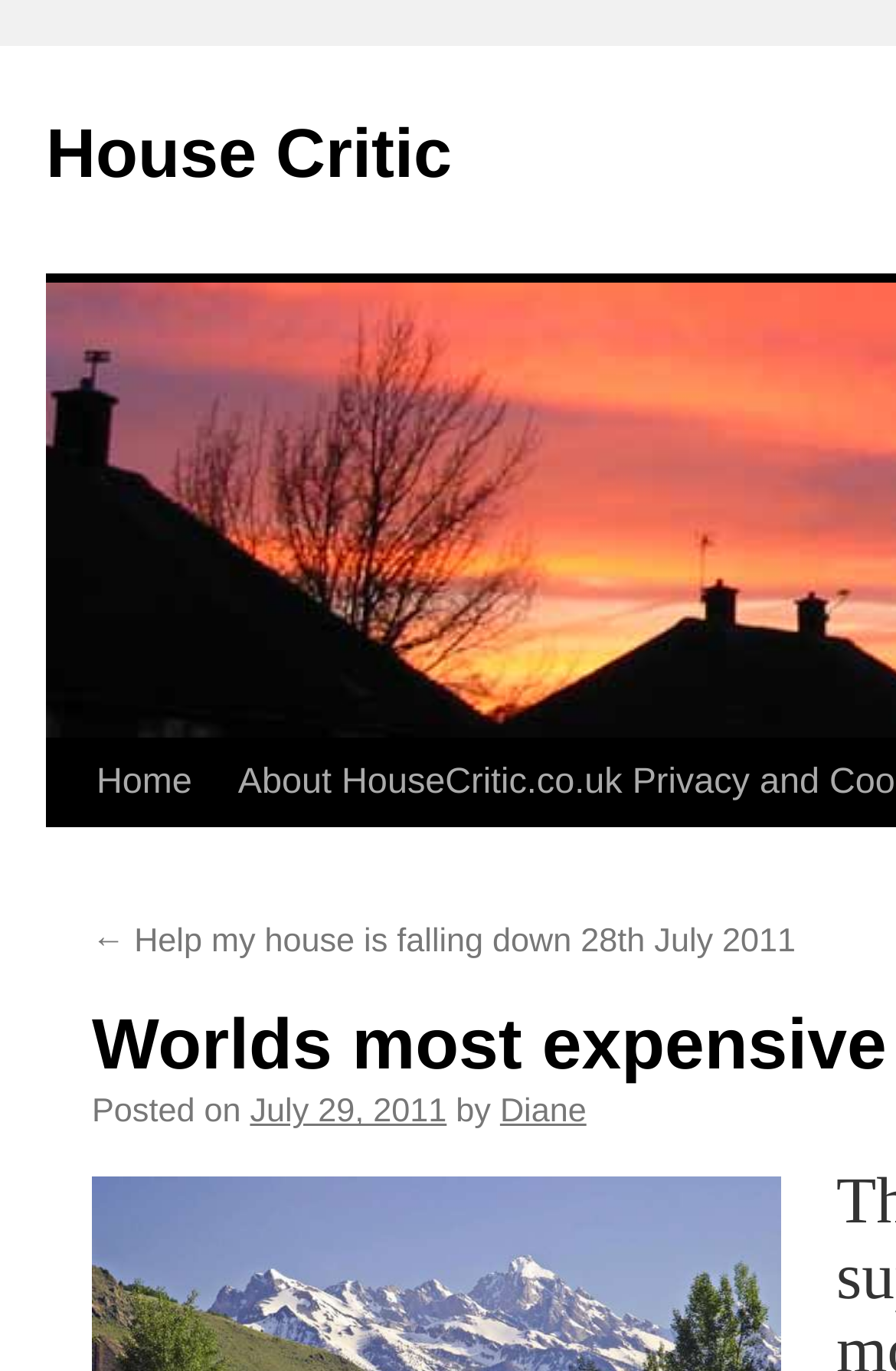What is the title of the previous article?
Please provide a detailed answer to the question.

I examined the webpage structure and found a link that appears to be a previous article. The link text is '← Help my house is falling down 28th July 2011', which suggests that the title of the previous article is 'Help my house is falling down'.